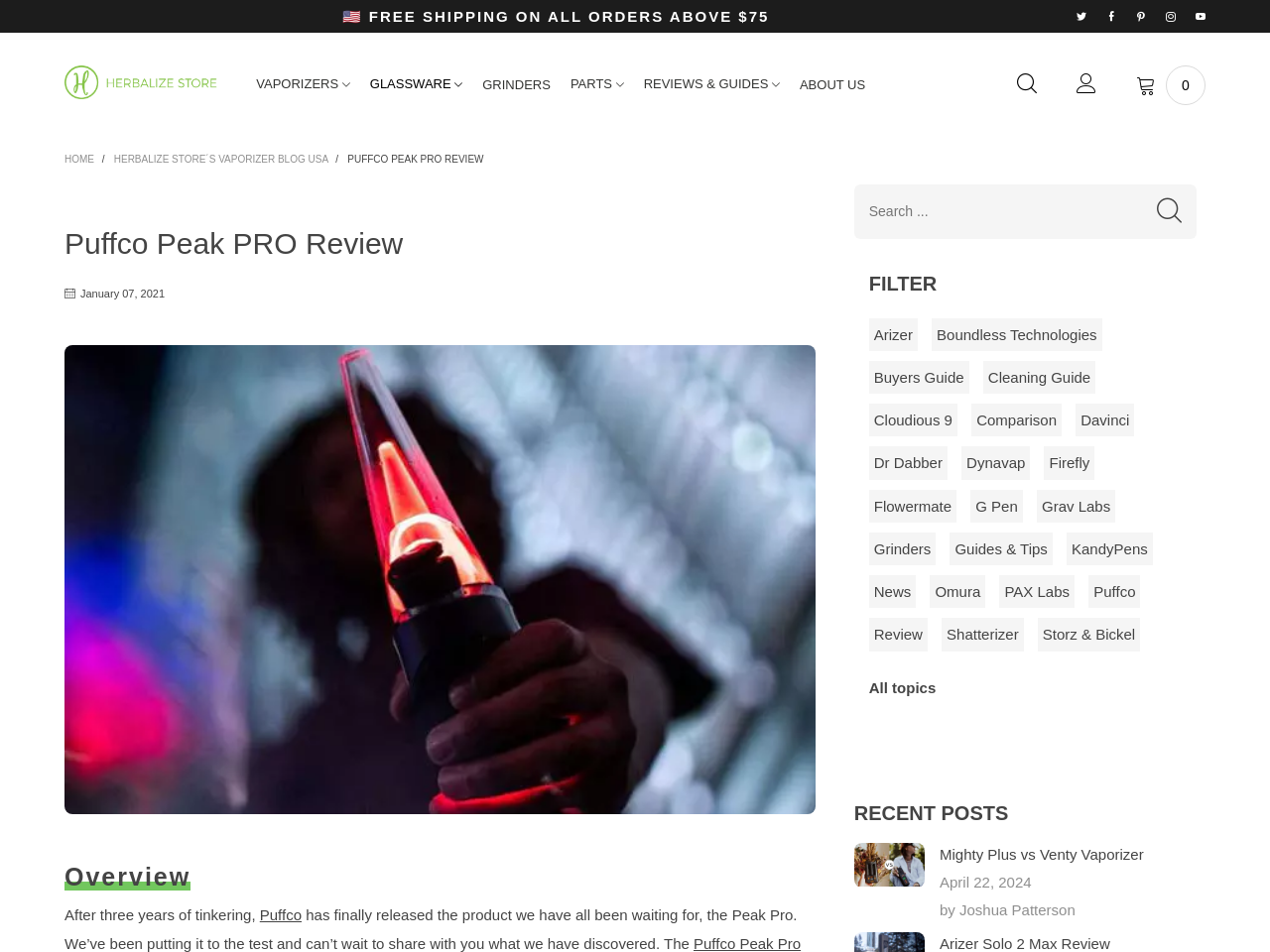Please provide the bounding box coordinates for the element that needs to be clicked to perform the following instruction: "Click on the 'Puffco Peak Pro Review 2021' link". The coordinates should be given as four float numbers between 0 and 1, i.e., [left, top, right, bottom].

[0.051, 0.362, 0.642, 0.855]